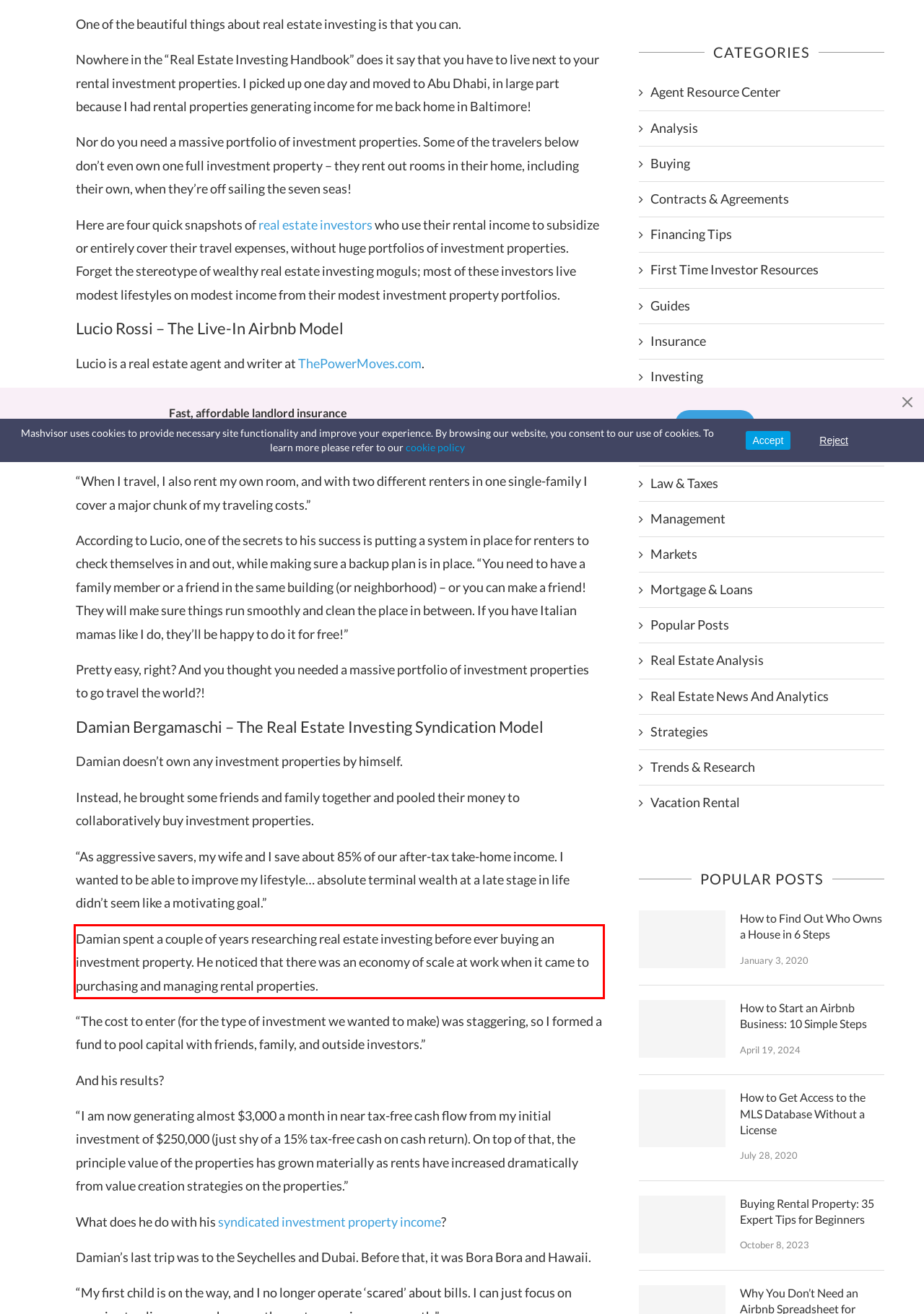Please perform OCR on the text content within the red bounding box that is highlighted in the provided webpage screenshot.

Damian spent a couple of years researching real estate investing before ever buying an investment property. He noticed that there was an economy of scale at work when it came to purchasing and managing rental properties.